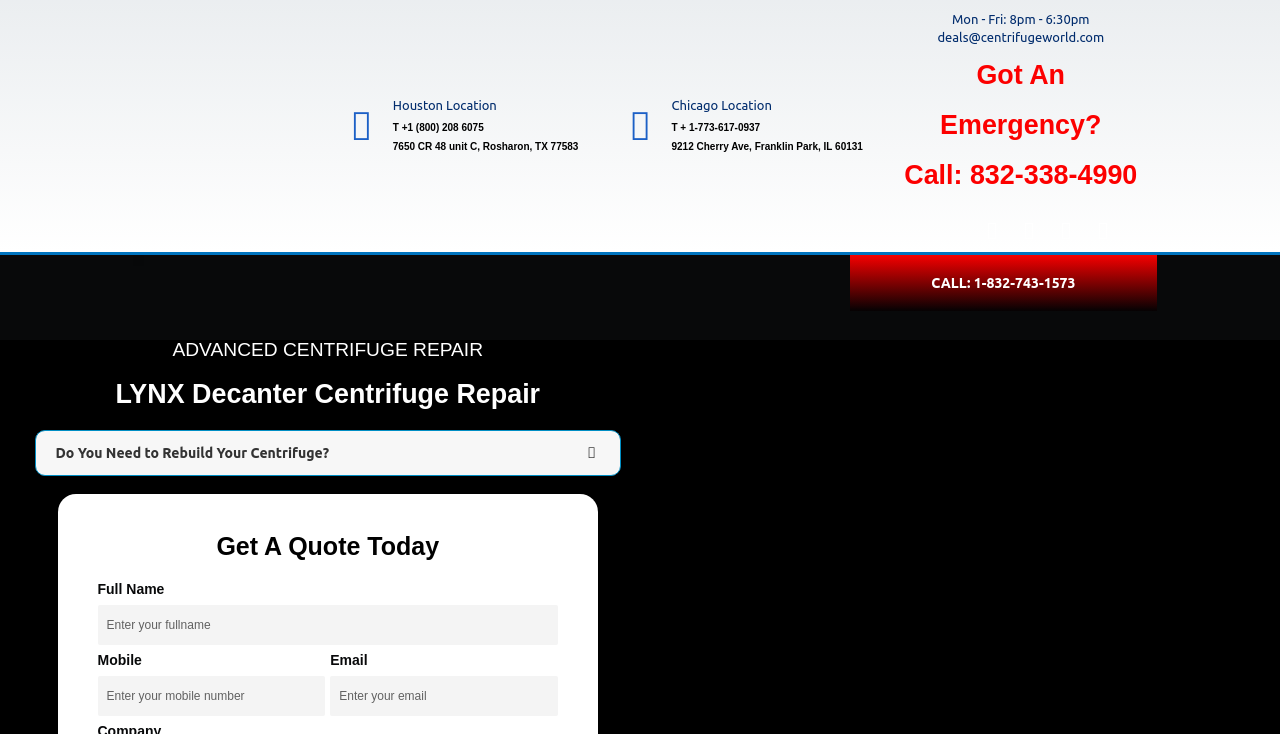Locate the bounding box coordinates of the element I should click to achieve the following instruction: "View LinkedIn profile".

None